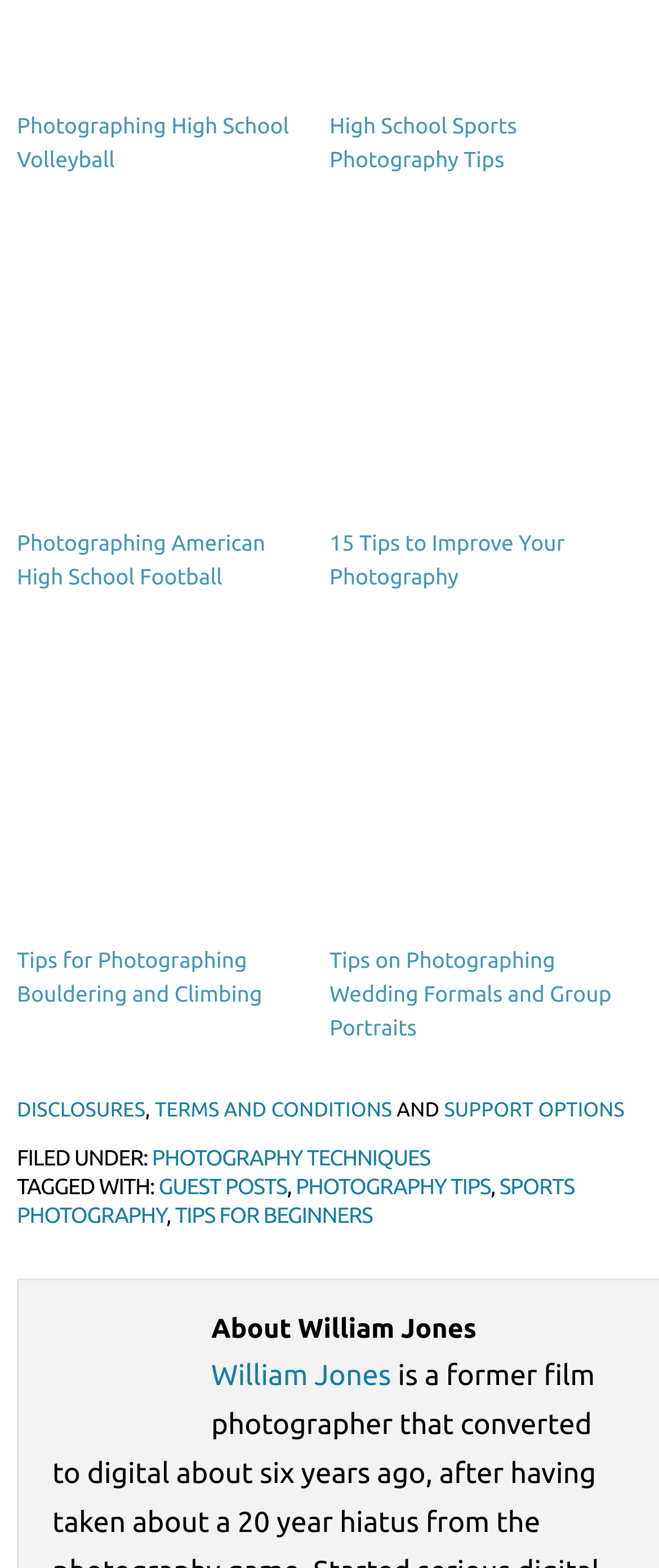What is the text above the 'FILED UNDER:' label?
Using the visual information, reply with a single word or short phrase.

DISCLOSURES, TERMS AND CONDITIONS, SUPPORT OPTIONS